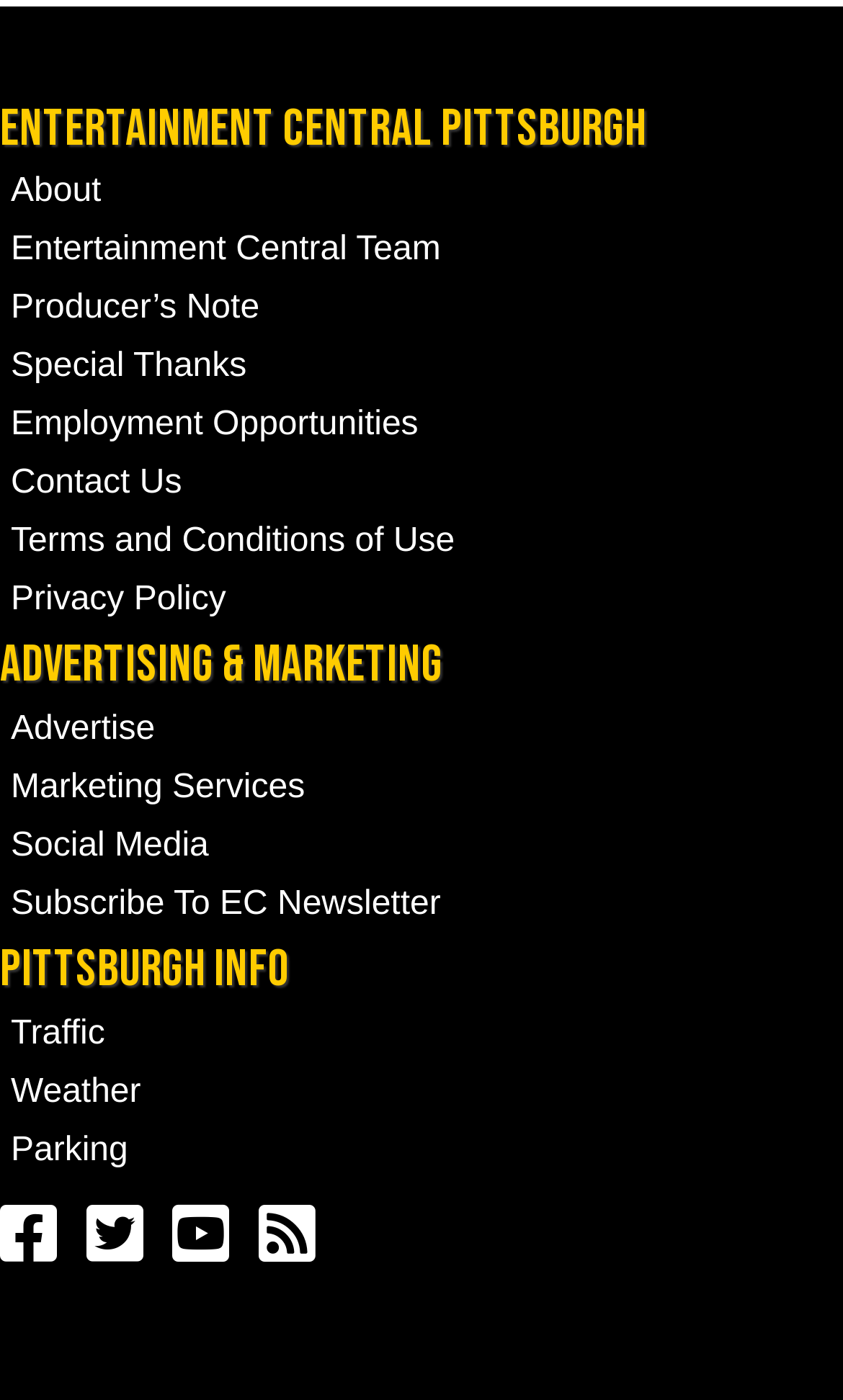Determine the bounding box for the HTML element described here: "Entertainment Central Team". The coordinates should be given as [left, top, right, bottom] with each number being a float between 0 and 1.

[0.0, 0.16, 1.0, 0.2]